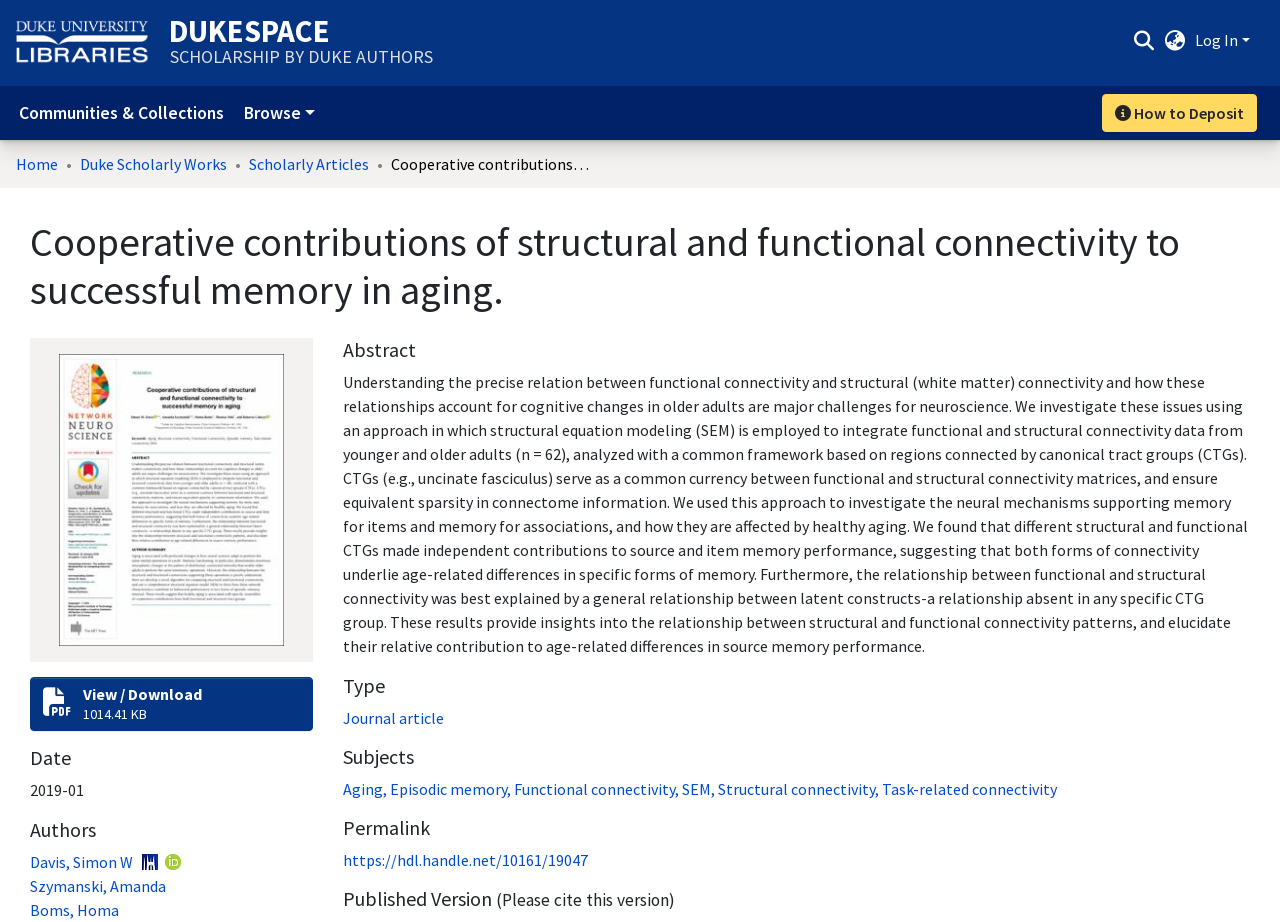Refer to the element description DukeSpace Scholarship by Duke Authors and identify the corresponding bounding box in the screenshot. Format the coordinates as (top-left x, top-left y, bottom-right x, bottom-right y) with values in the range of 0 to 1.

[0.132, 0.022, 0.338, 0.072]